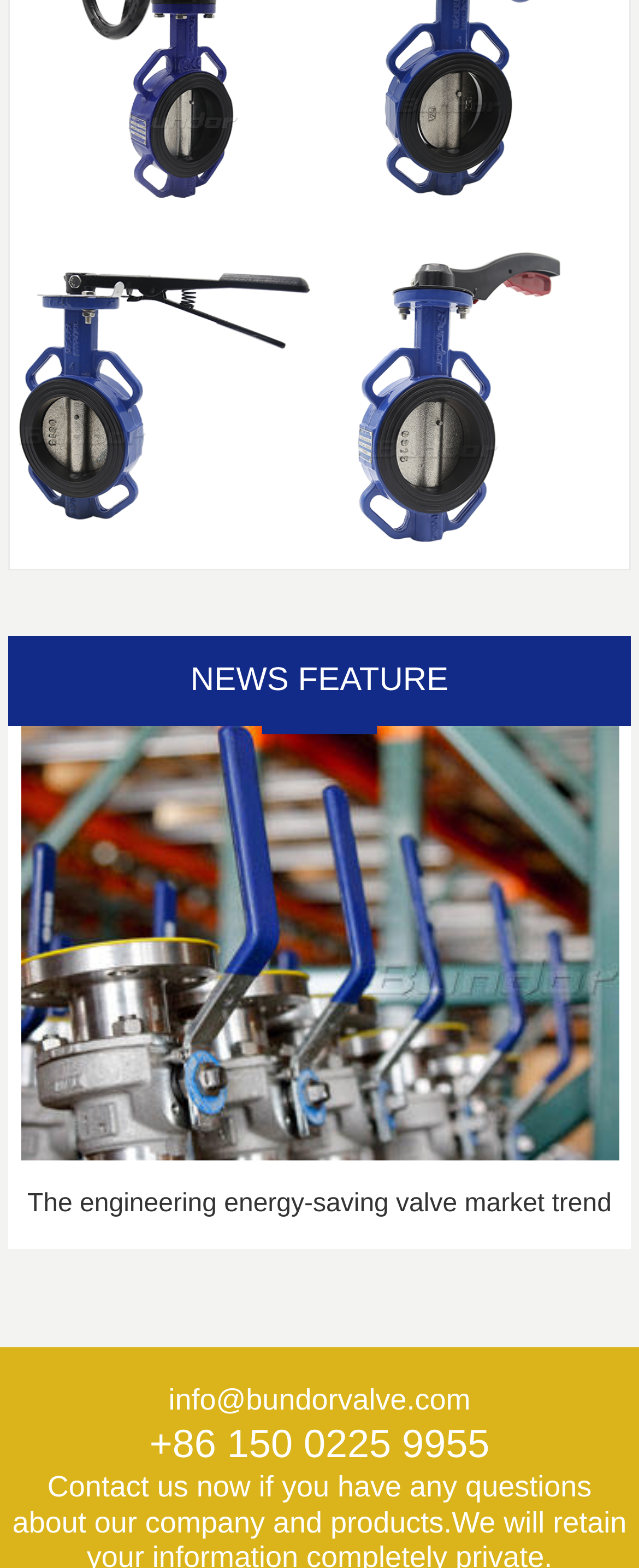Based on the provided description, "+86 150 0225 9955", find the bounding box of the corresponding UI element in the screenshot.

[0.234, 0.908, 0.766, 0.938]